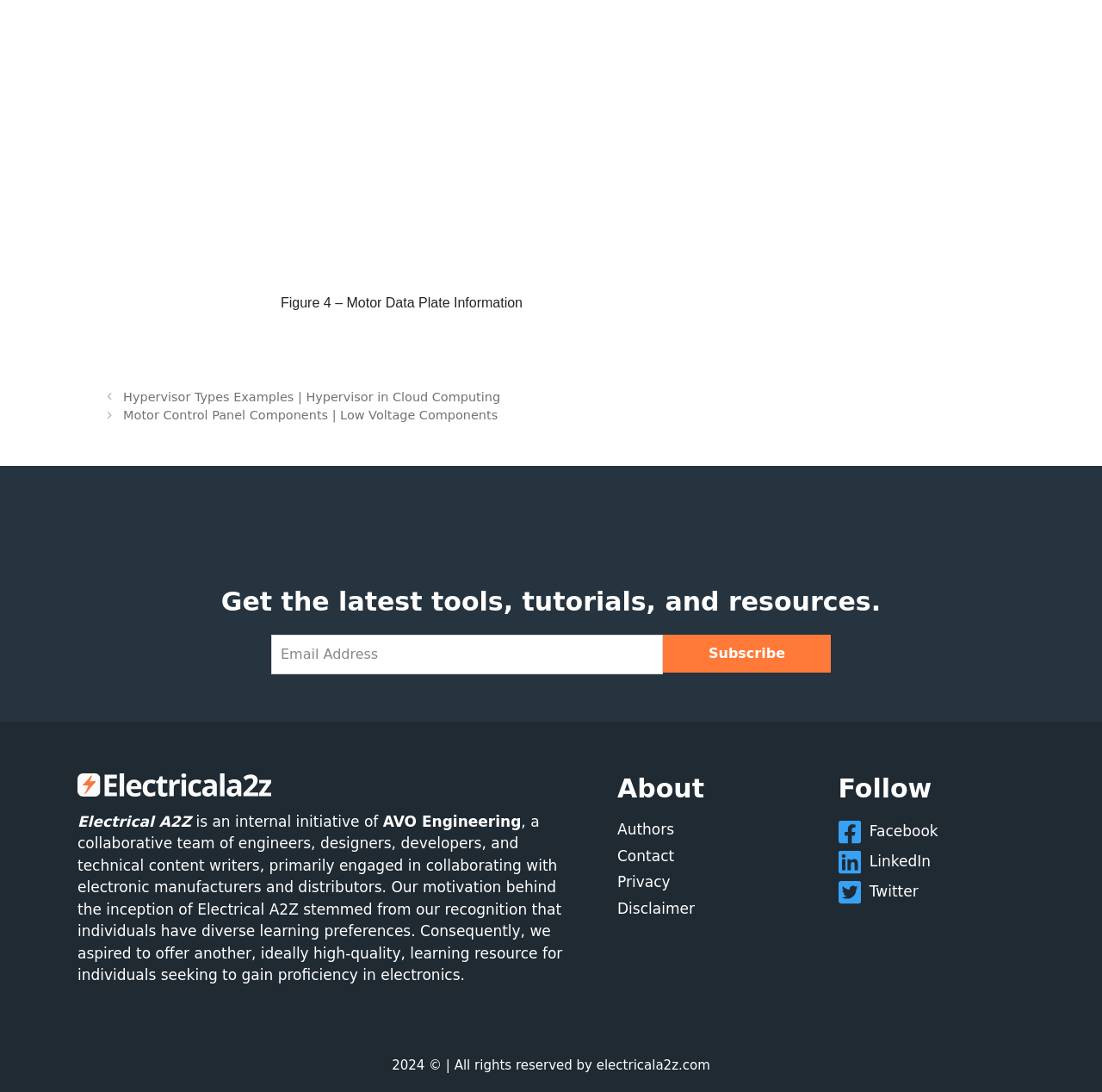Observe the image and answer the following question in detail: What is the purpose of the textbox?

I found the purpose of the textbox by looking at the textbox element with the label 'Email Address' which is a child of the Root Element. It is likely used to input an email address for subscription or newsletter purposes.